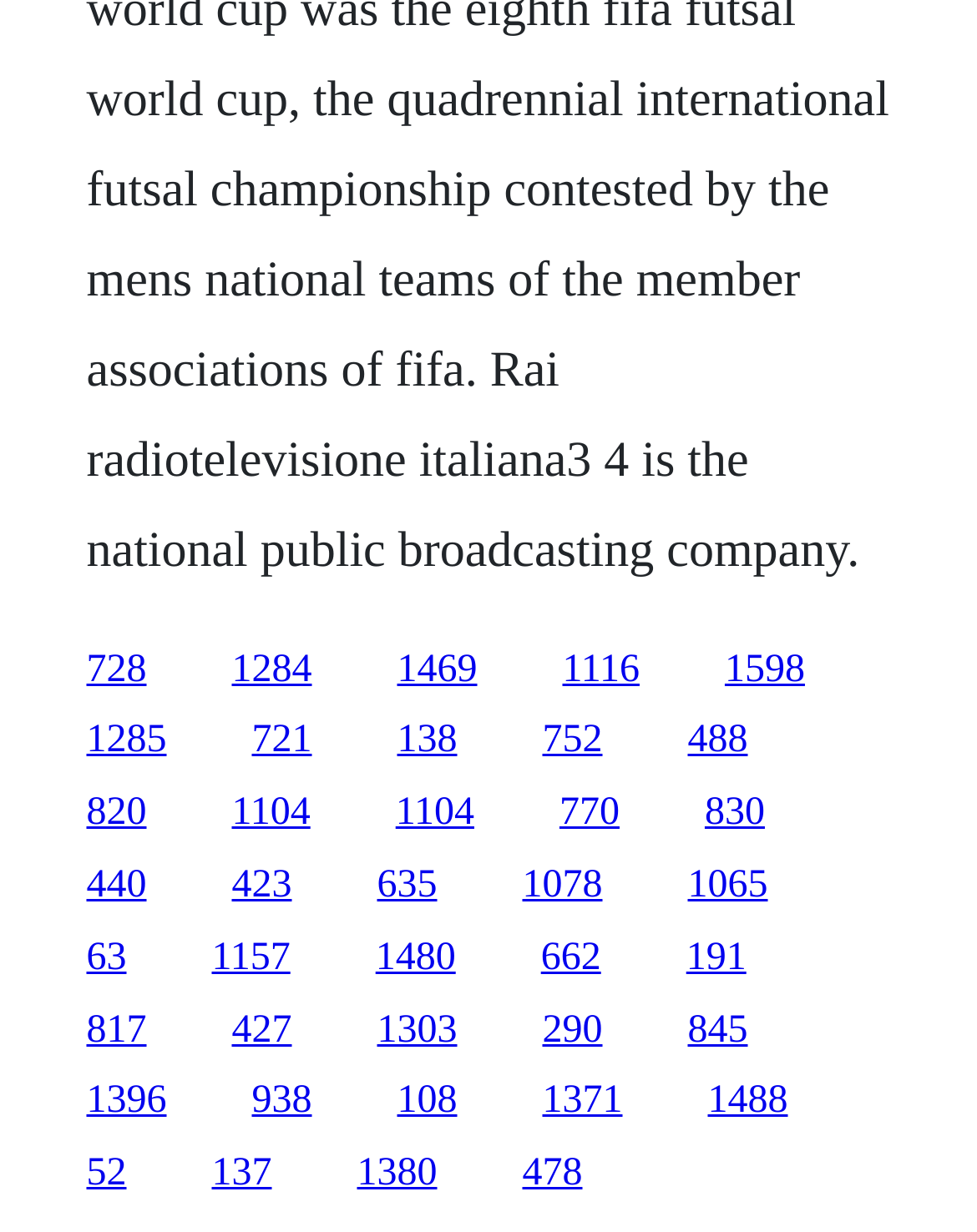Determine the bounding box coordinates of the section to be clicked to follow the instruction: "click the link 1380". The coordinates should be given as four float numbers between 0 and 1, formatted as [left, top, right, bottom].

[0.365, 0.935, 0.447, 0.97]